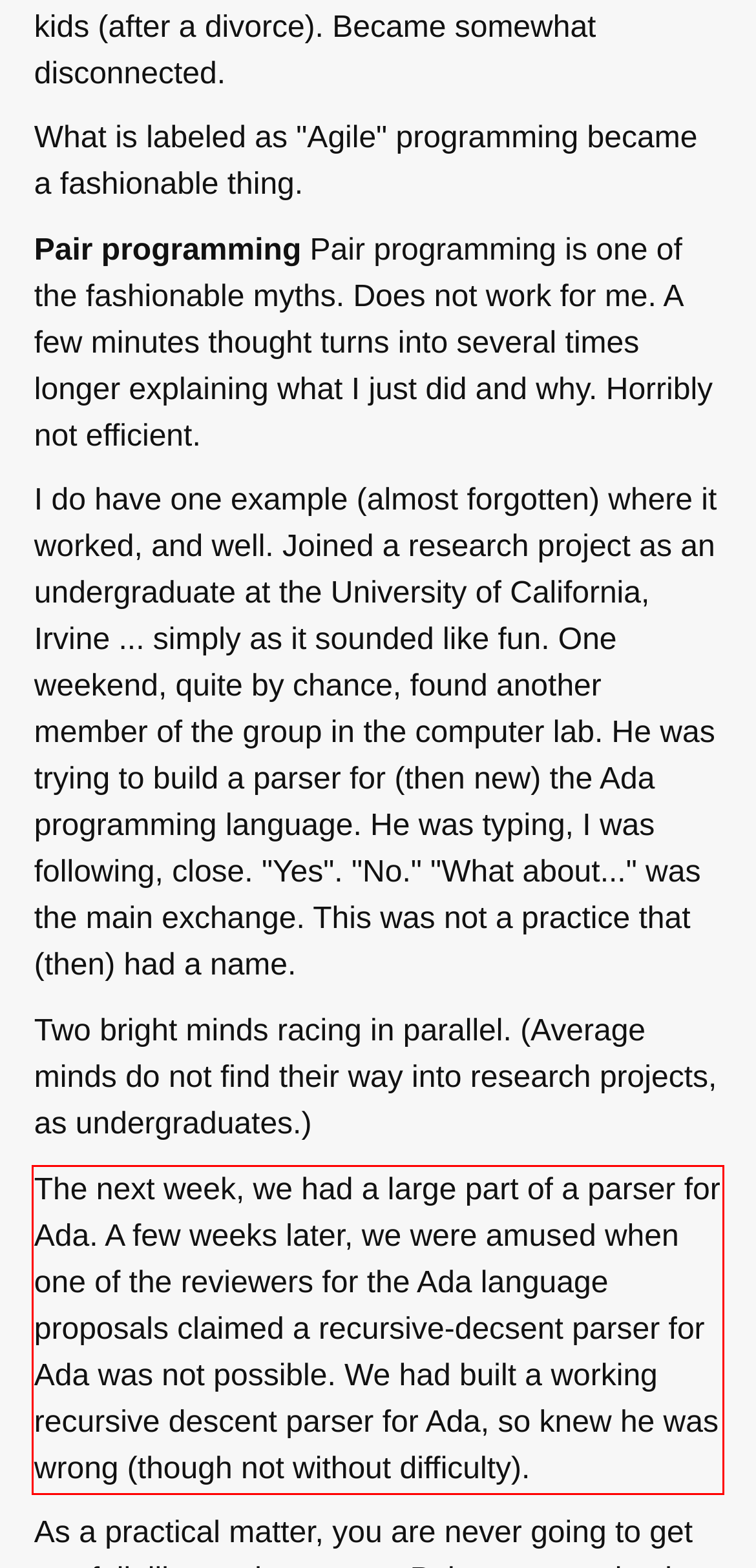Within the screenshot of the webpage, there is a red rectangle. Please recognize and generate the text content inside this red bounding box.

The next week, we had a large part of a parser for Ada. A few weeks later, we were amused when one of the reviewers for the Ada language proposals claimed a recursive-decsent parser for Ada was not possible. We had built a working recursive descent parser for Ada, so knew he was wrong (though not without difficulty).